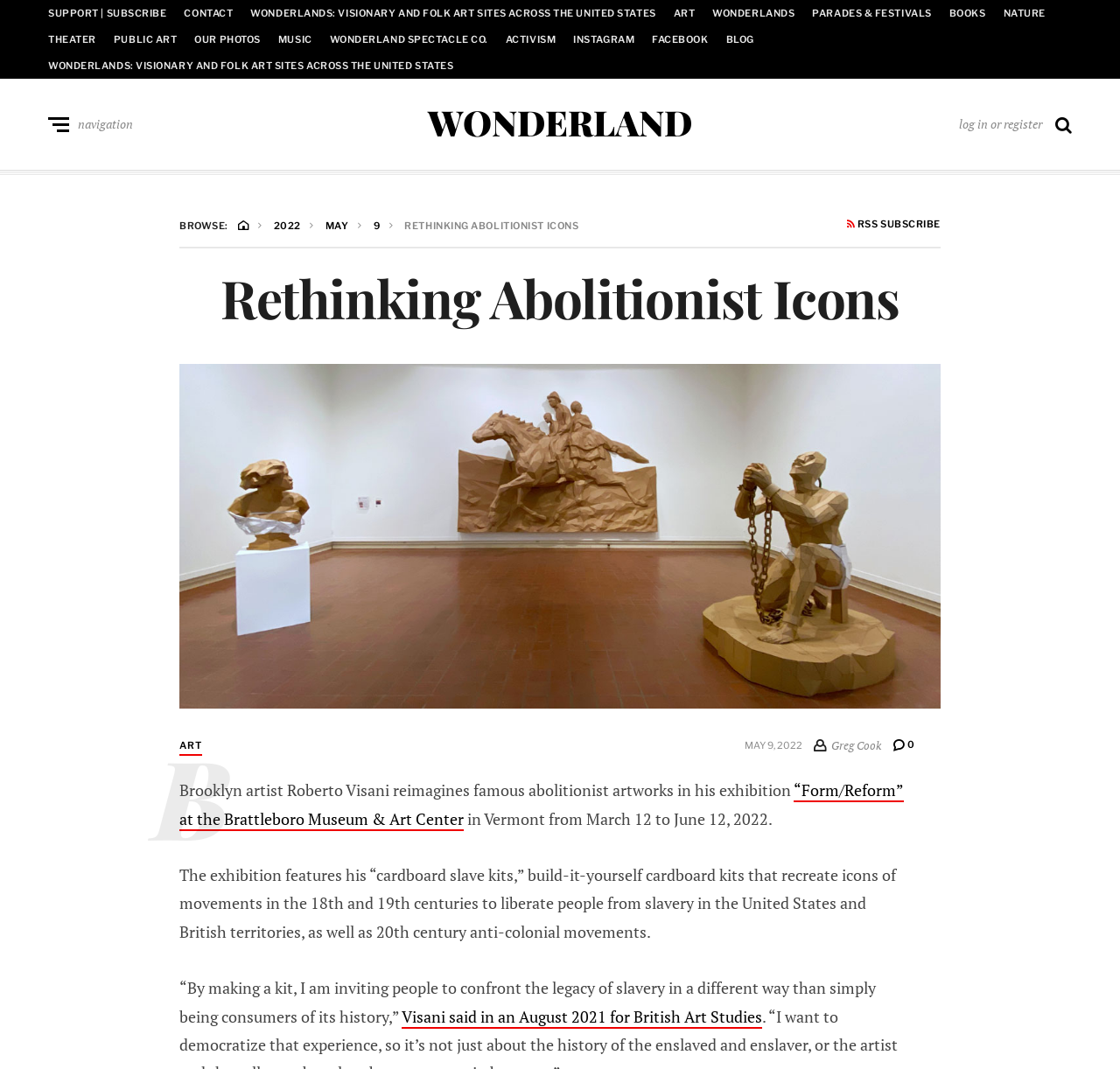Can you locate the main headline on this webpage and provide its text content?

Rethinking Abolitionist Icons